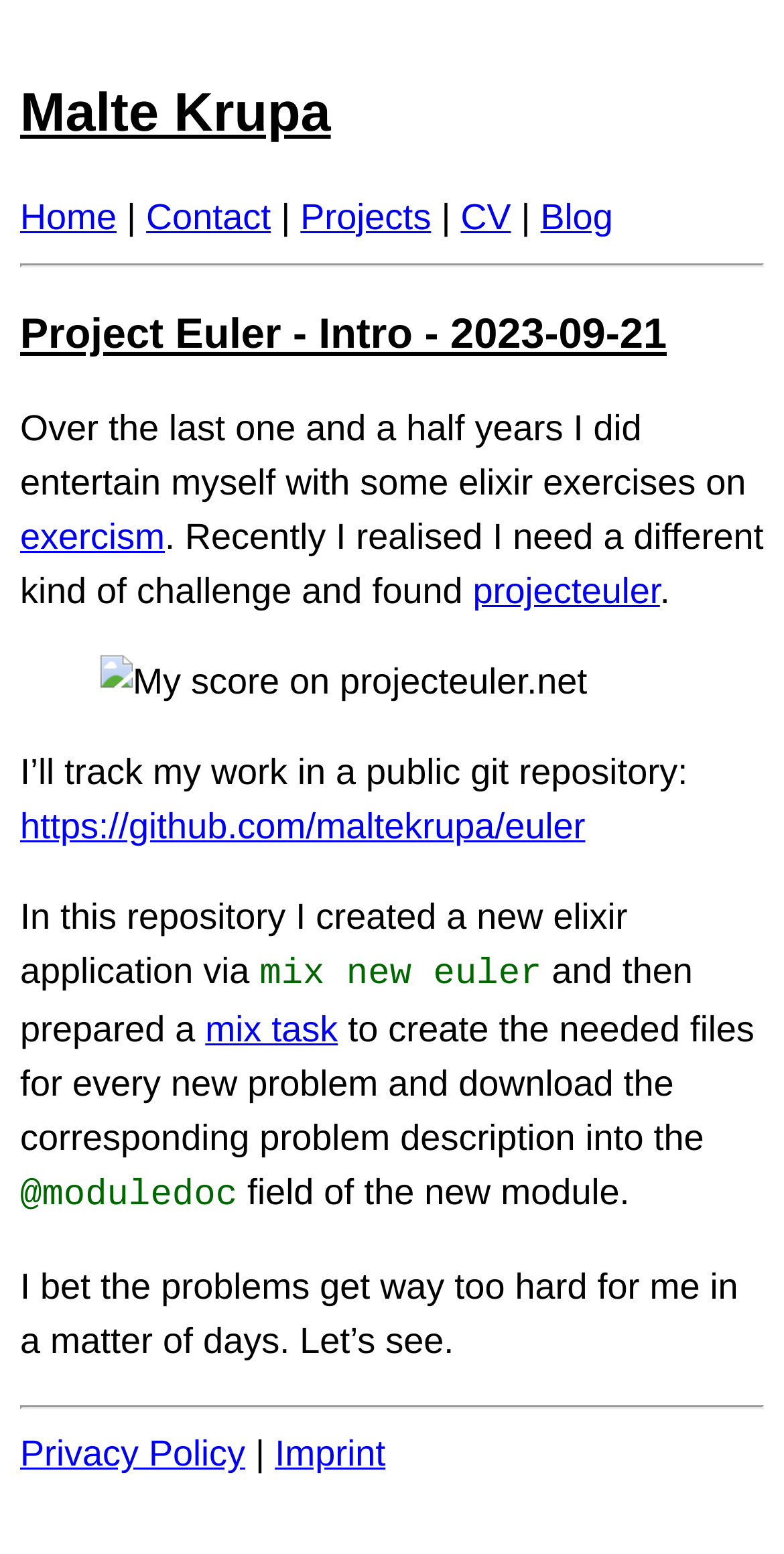Please identify the bounding box coordinates of the element's region that I should click in order to complete the following instruction: "visit exercism". The bounding box coordinates consist of four float numbers between 0 and 1, i.e., [left, top, right, bottom].

[0.026, 0.333, 0.21, 0.359]